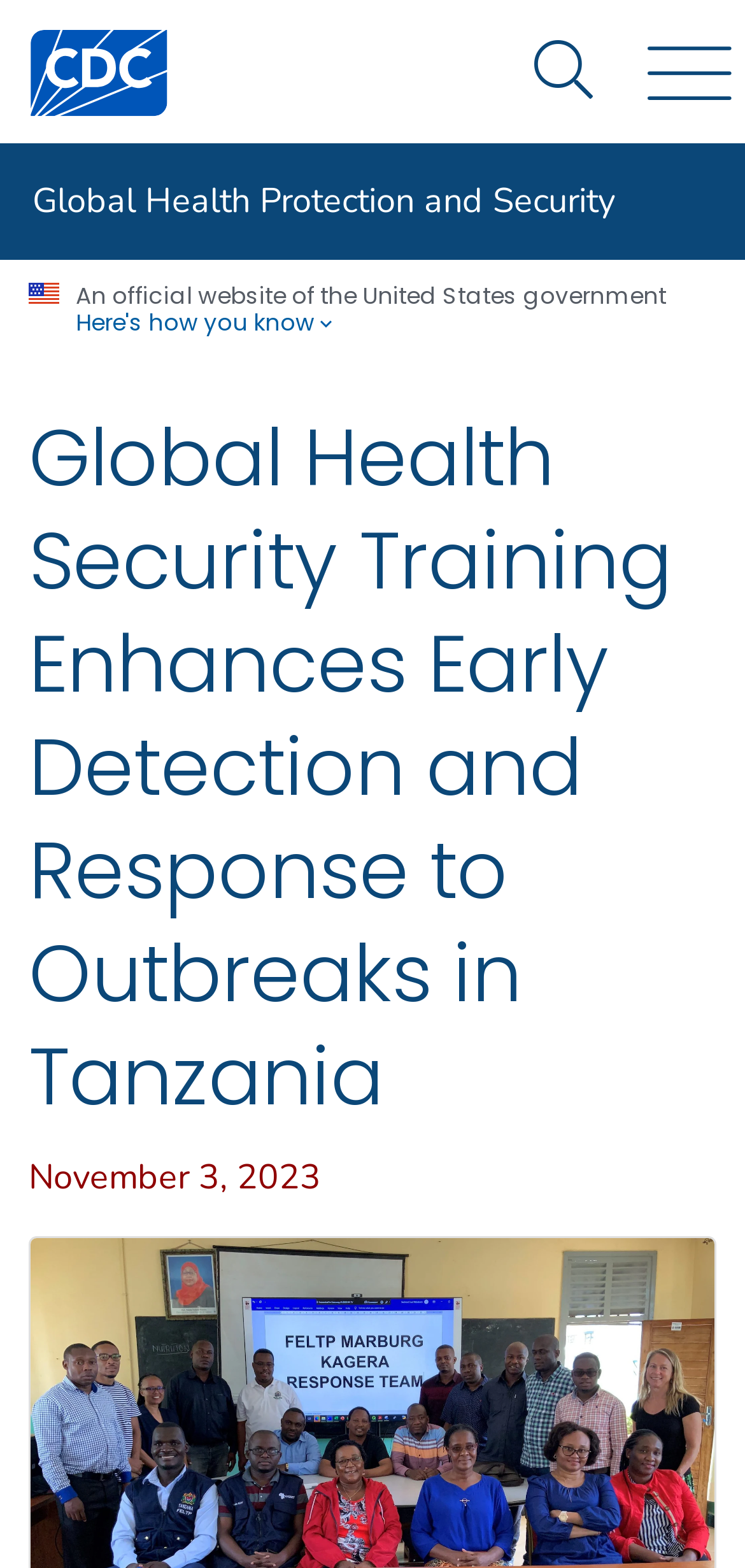Respond to the question below with a concise word or phrase:
What is the date of the article?

November 3, 2023